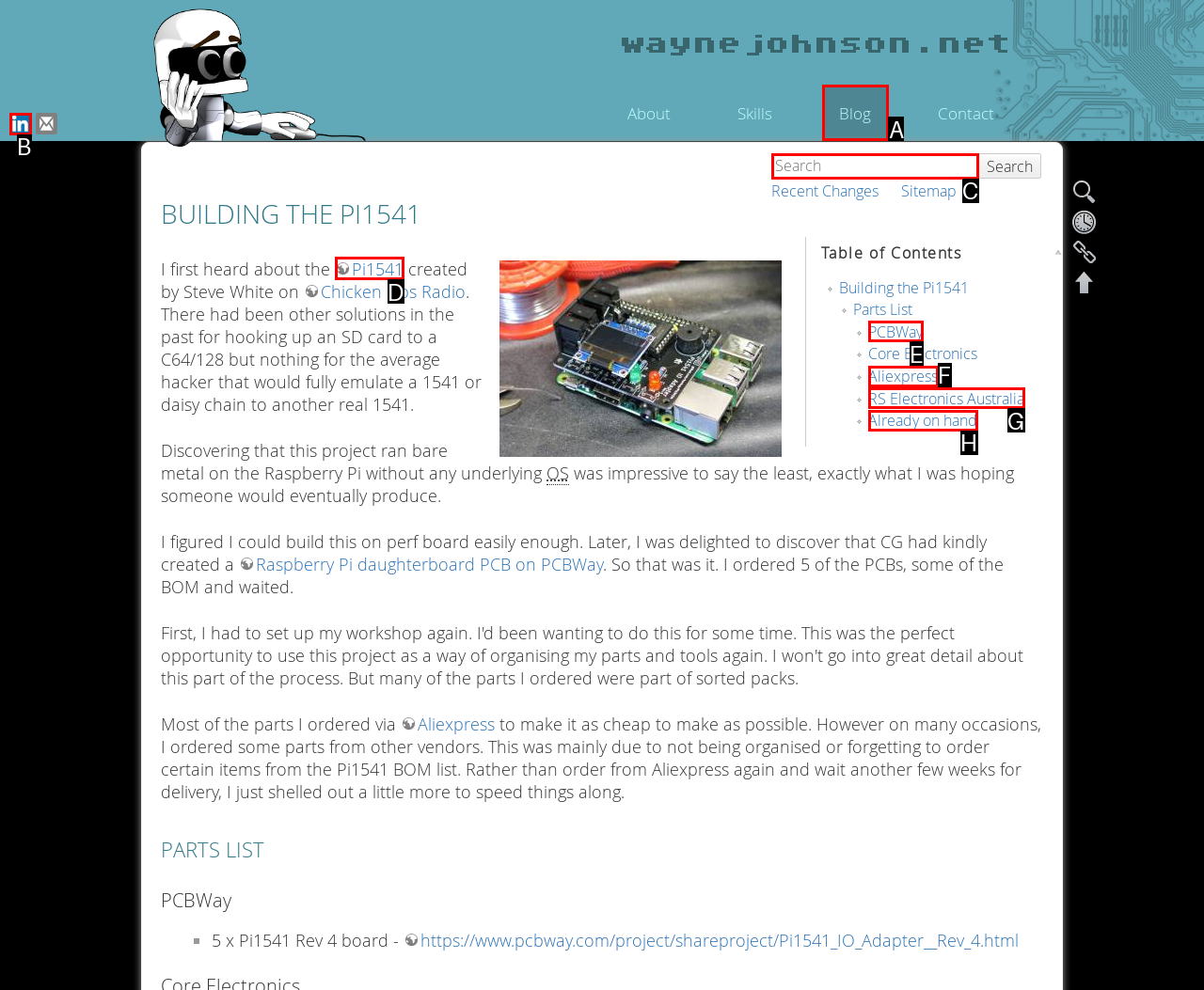Tell me which one HTML element I should click to complete the following instruction: Read the blog
Answer with the option's letter from the given choices directly.

A